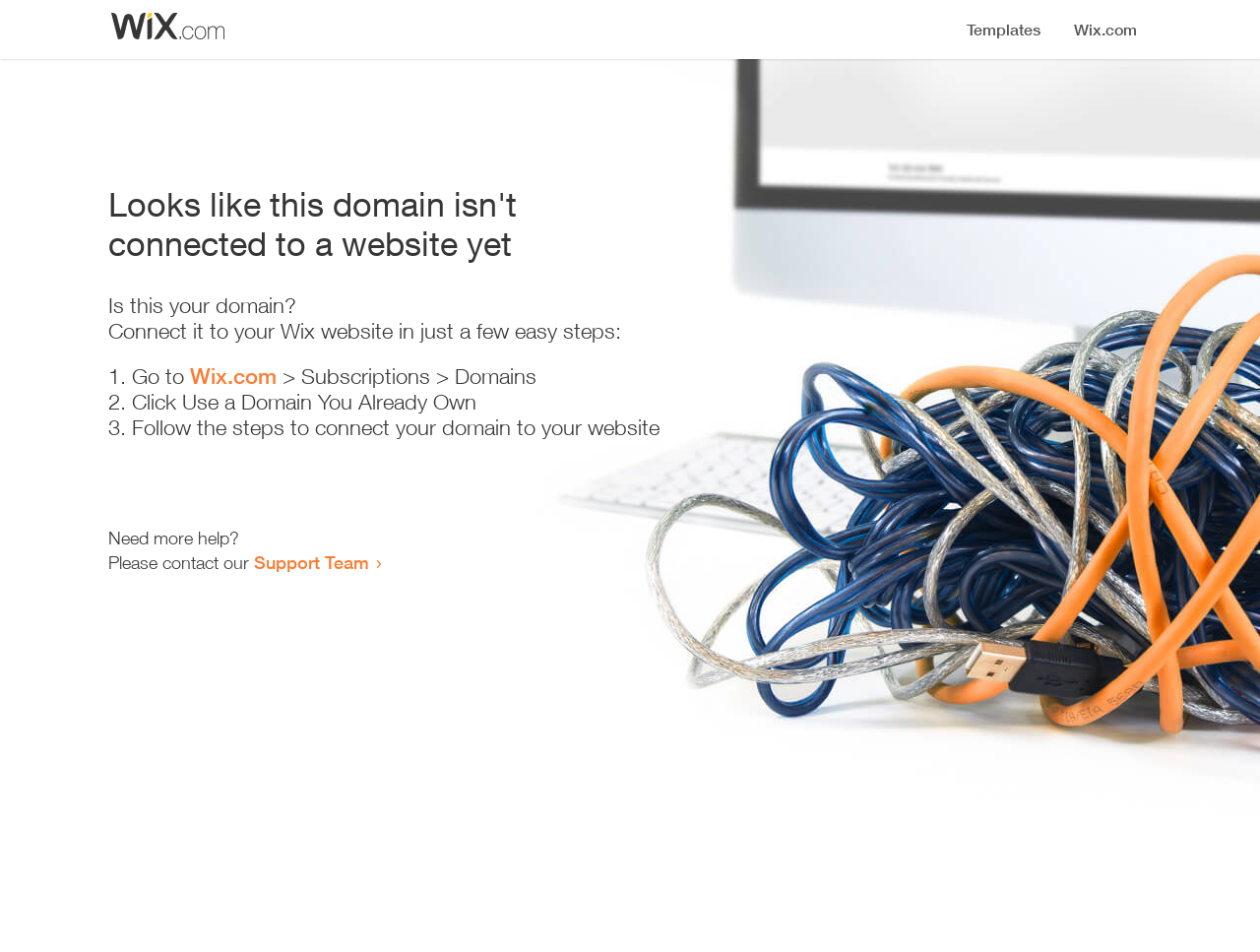What should I do if I need more help?
Please describe in detail the information shown in the image to answer the question.

If I need more help, I should contact the Support Team, as indicated by the text 'Need more help? Please contact our Support Team'.